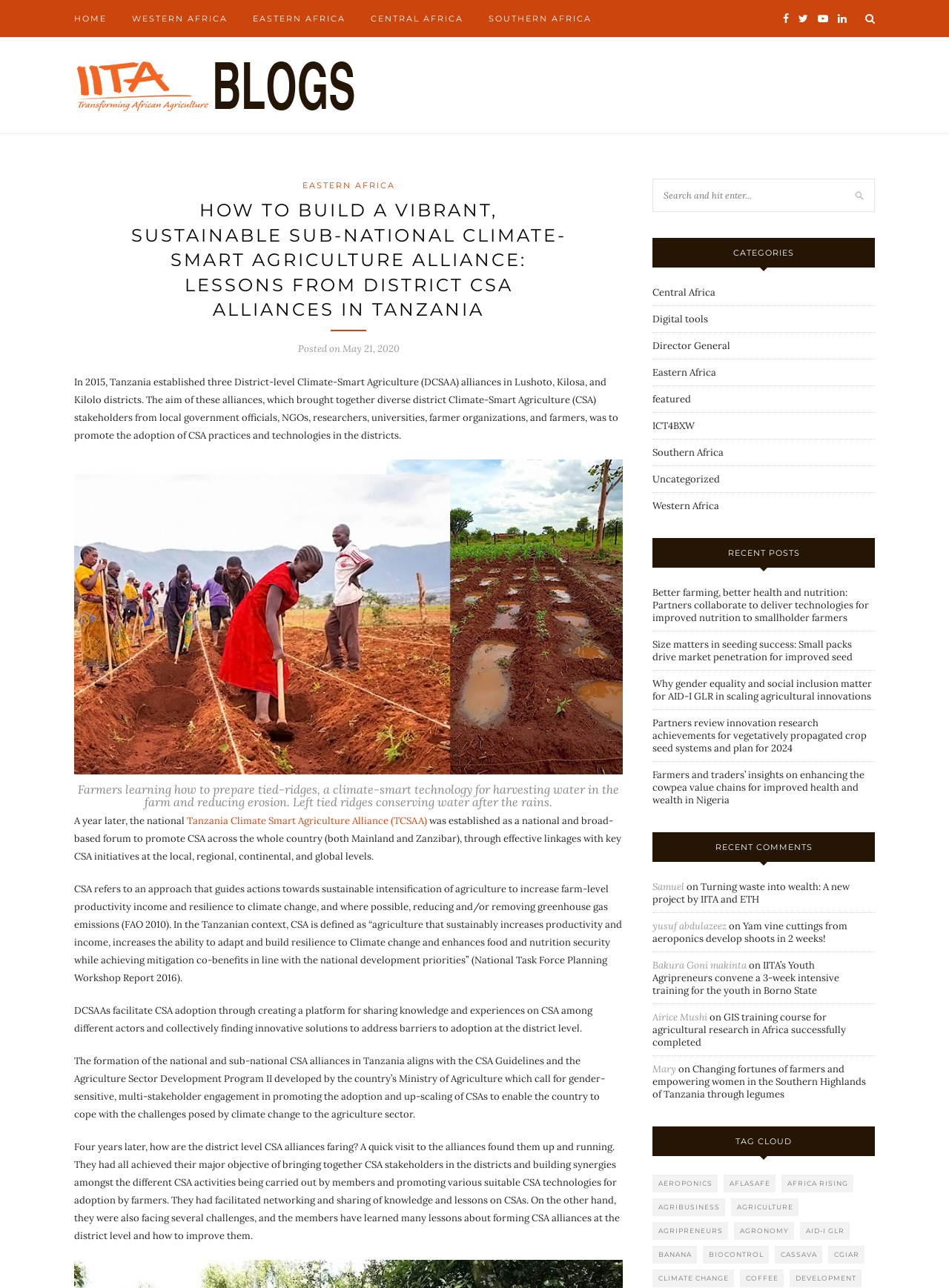Please mark the bounding box coordinates of the area that should be clicked to carry out the instruction: "Read the recent post 'Better farming, better health and nutrition: Partners collaborate to deliver technologies for improved nutrition to smallholder farmers'".

[0.688, 0.455, 0.916, 0.484]